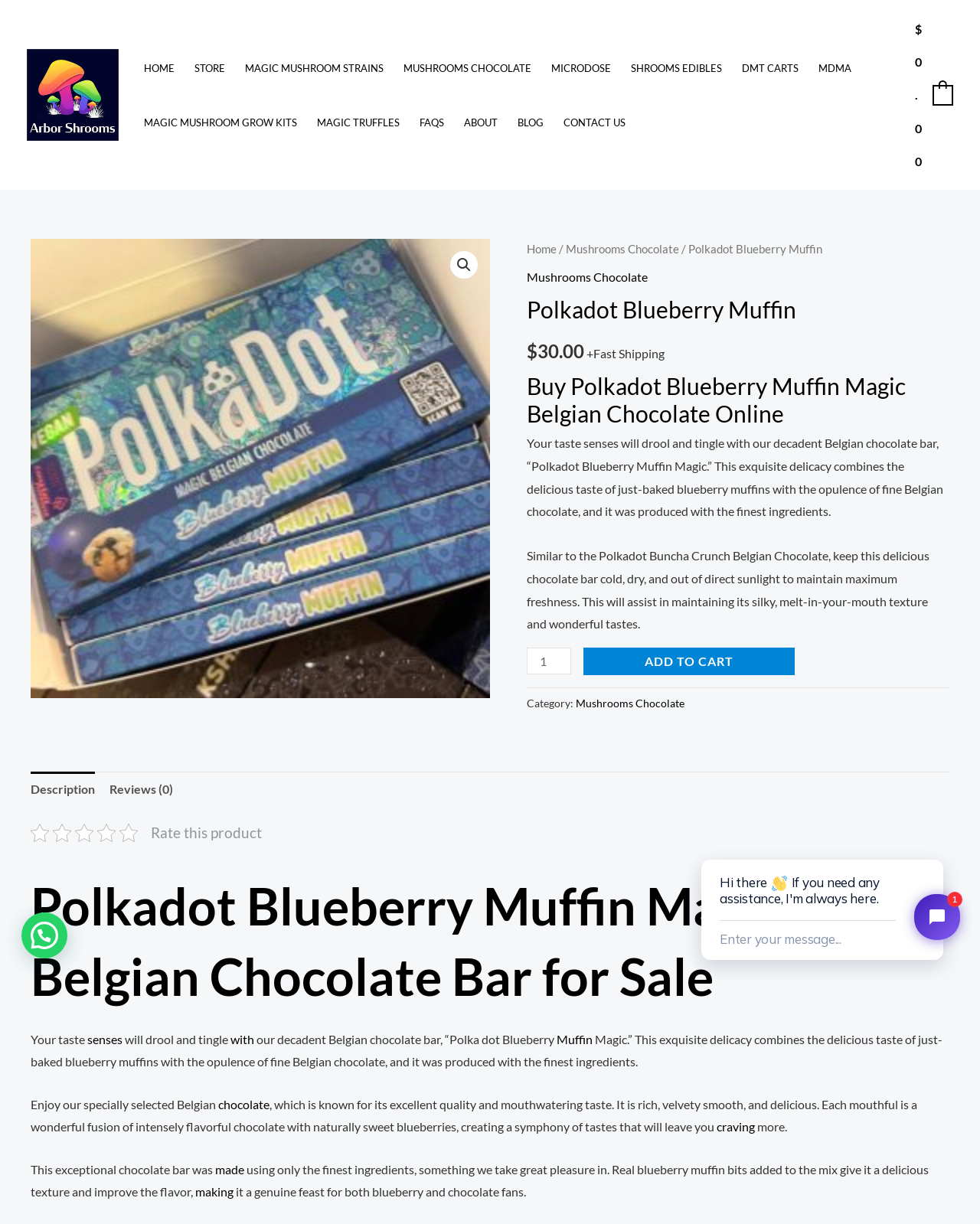Find and specify the bounding box coordinates that correspond to the clickable region for the instruction: "View the 'Polkadot Blueberry Muffin' product details".

[0.031, 0.195, 0.5, 0.57]